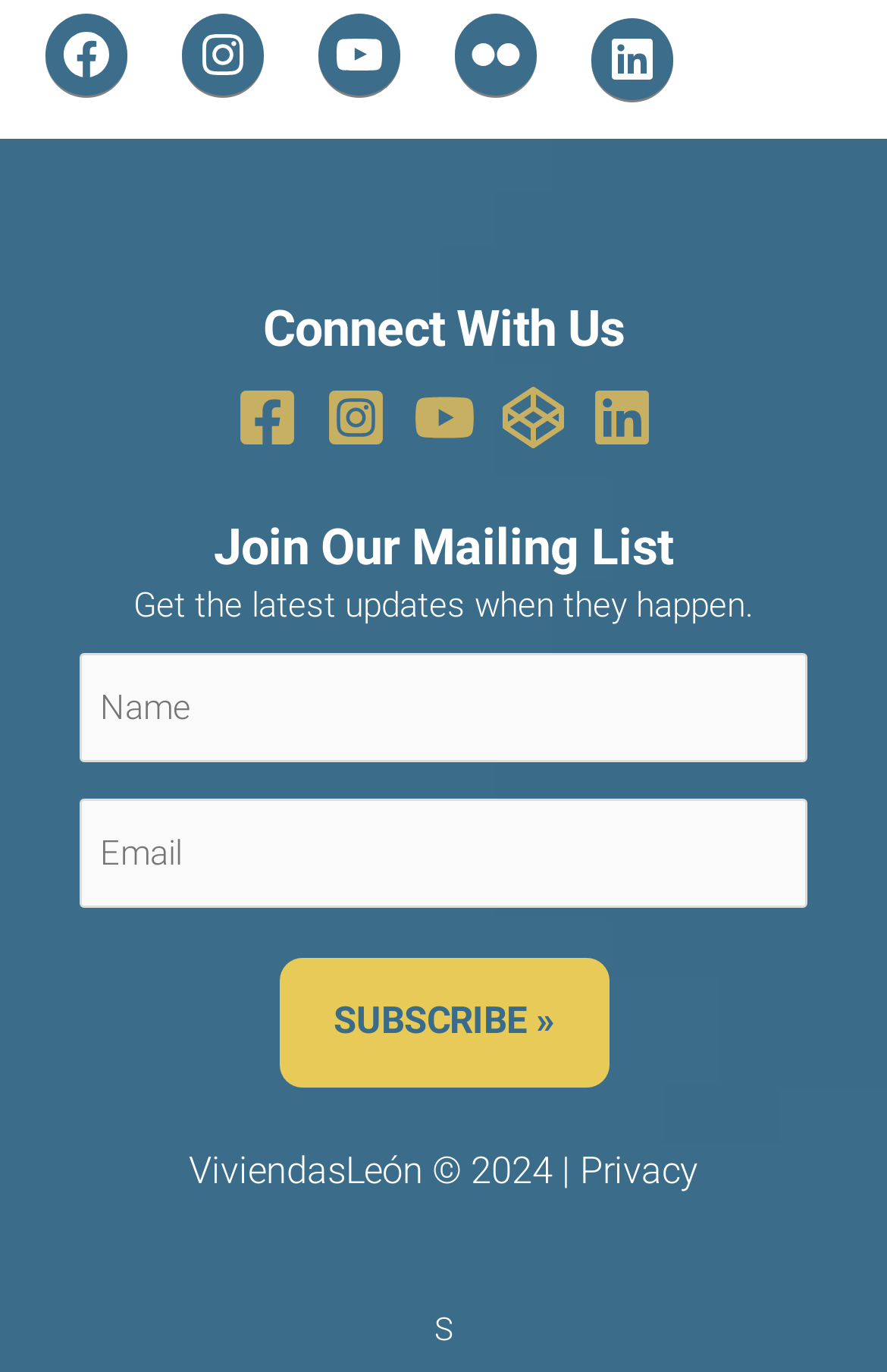Respond to the question below with a concise word or phrase:
What is the copyright year of ViviendasLeón?

2024